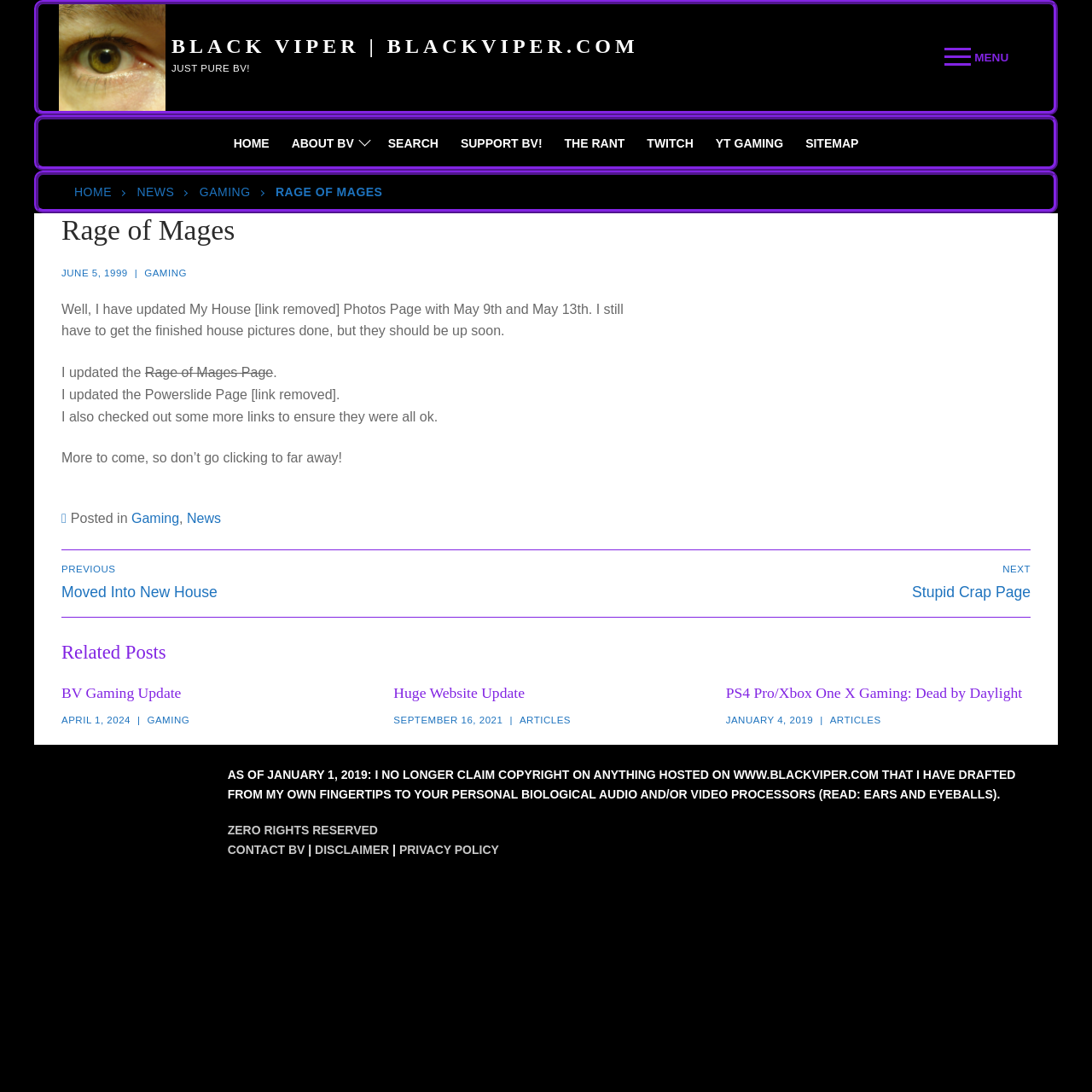Could you indicate the bounding box coordinates of the region to click in order to complete this instruction: "Click the 'Rage of Mages' heading".

[0.056, 0.196, 0.944, 0.228]